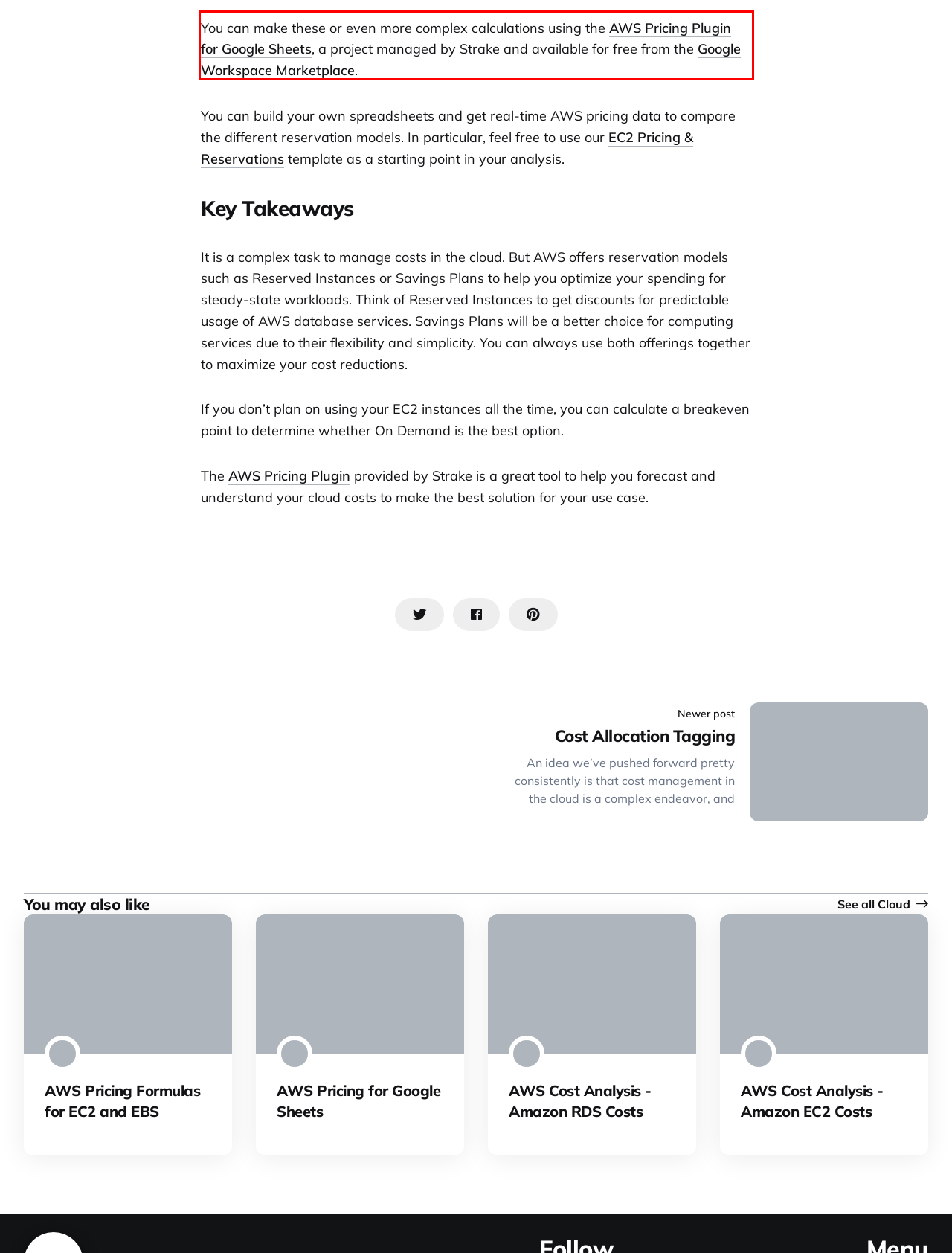You have a webpage screenshot with a red rectangle surrounding a UI element. Extract the text content from within this red bounding box.

You can make these or even more complex calculations using the AWS Pricing Plugin for Google Sheets, a project managed by Strake and available for free from the Google Workspace Marketplace.